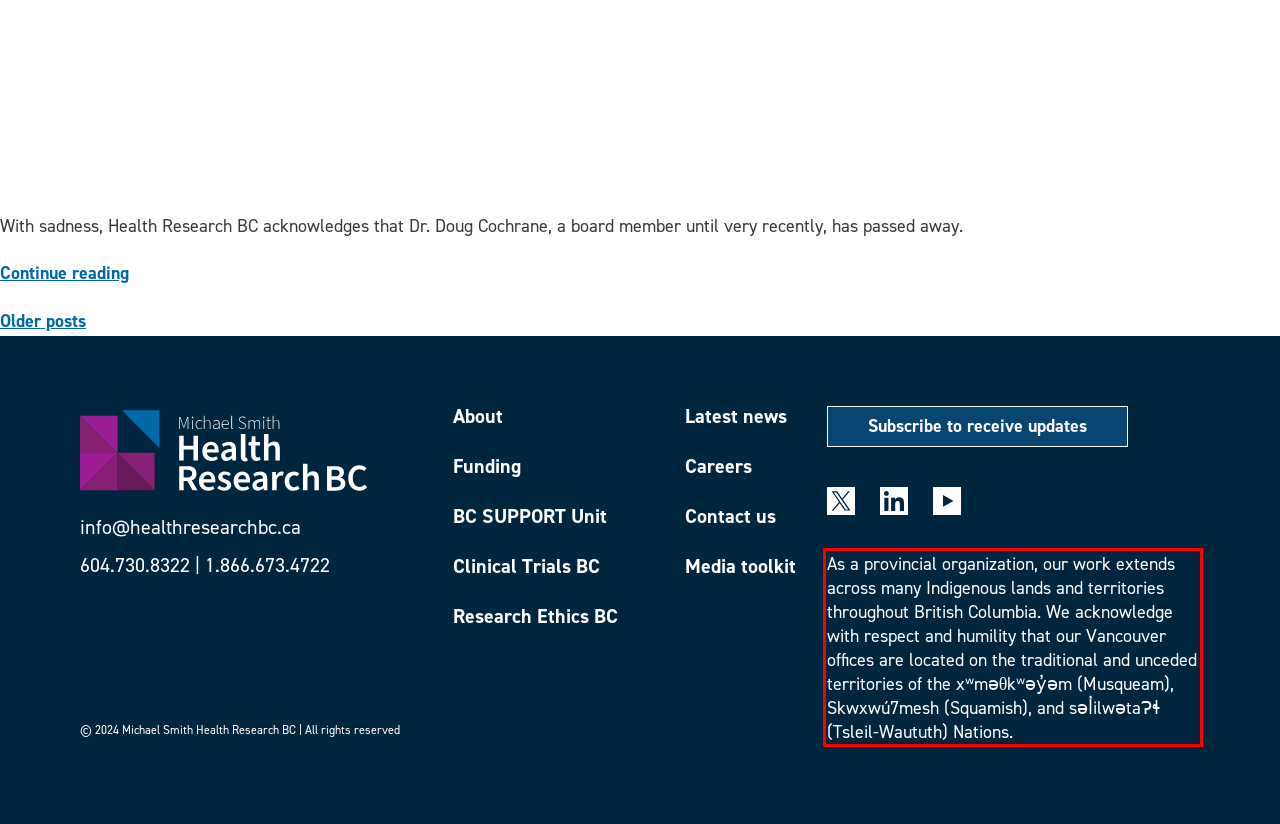From the given screenshot of a webpage, identify the red bounding box and extract the text content within it.

As a provincial organization, our work extends across many Indigenous lands and territories throughout British Columbia. We acknowledge with respect and humility that our Vancouver offices are located on the traditional and unceded territories of the xʷməθkʷəy̓əm (Musqueam), Skwxwú7mesh (Squamish), and səl̓ilwətaɁɬ (Tsleil-Waututh) Nations.